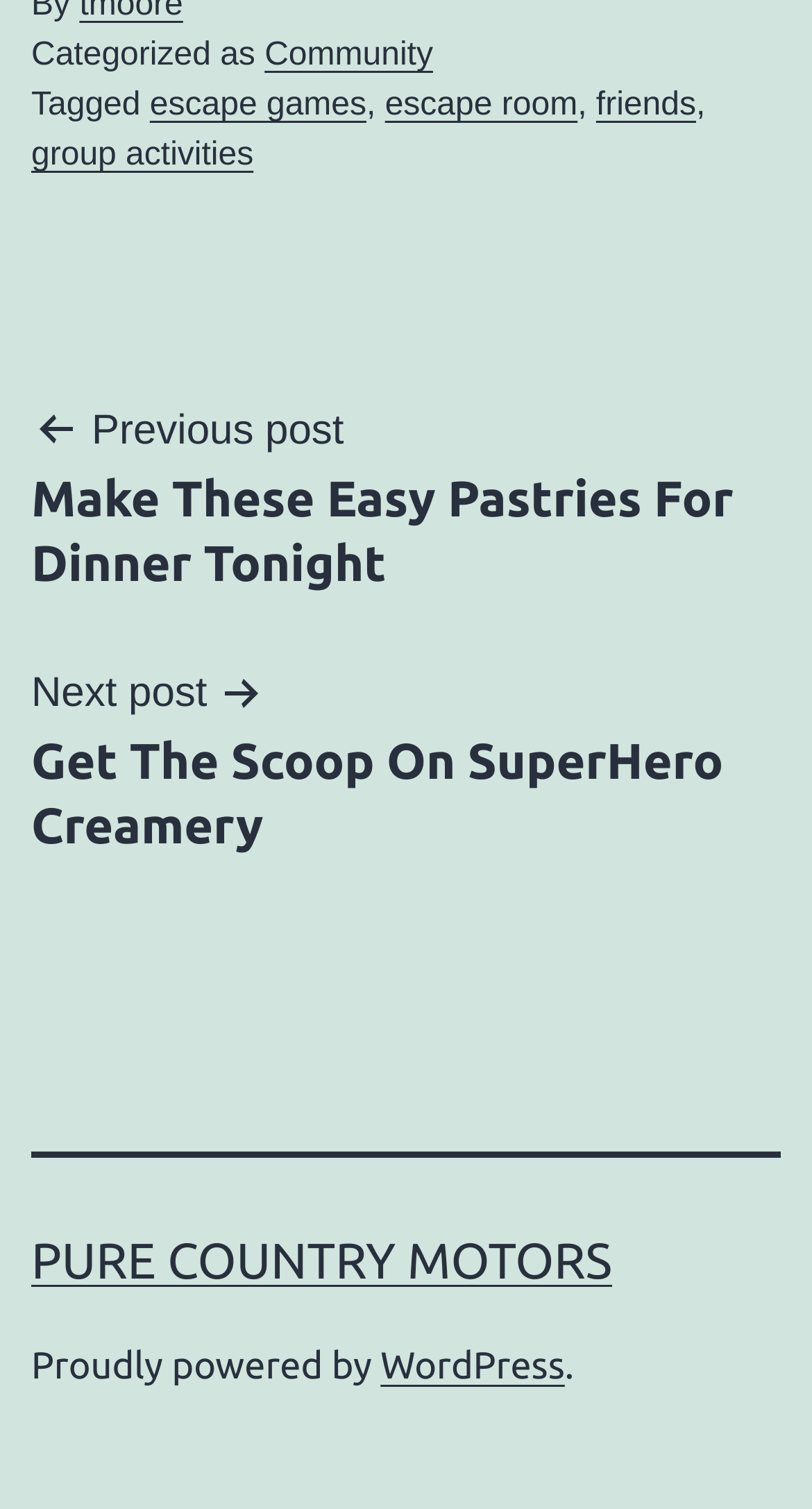Answer the question in one word or a short phrase:
How many tags are associated with the content?

3